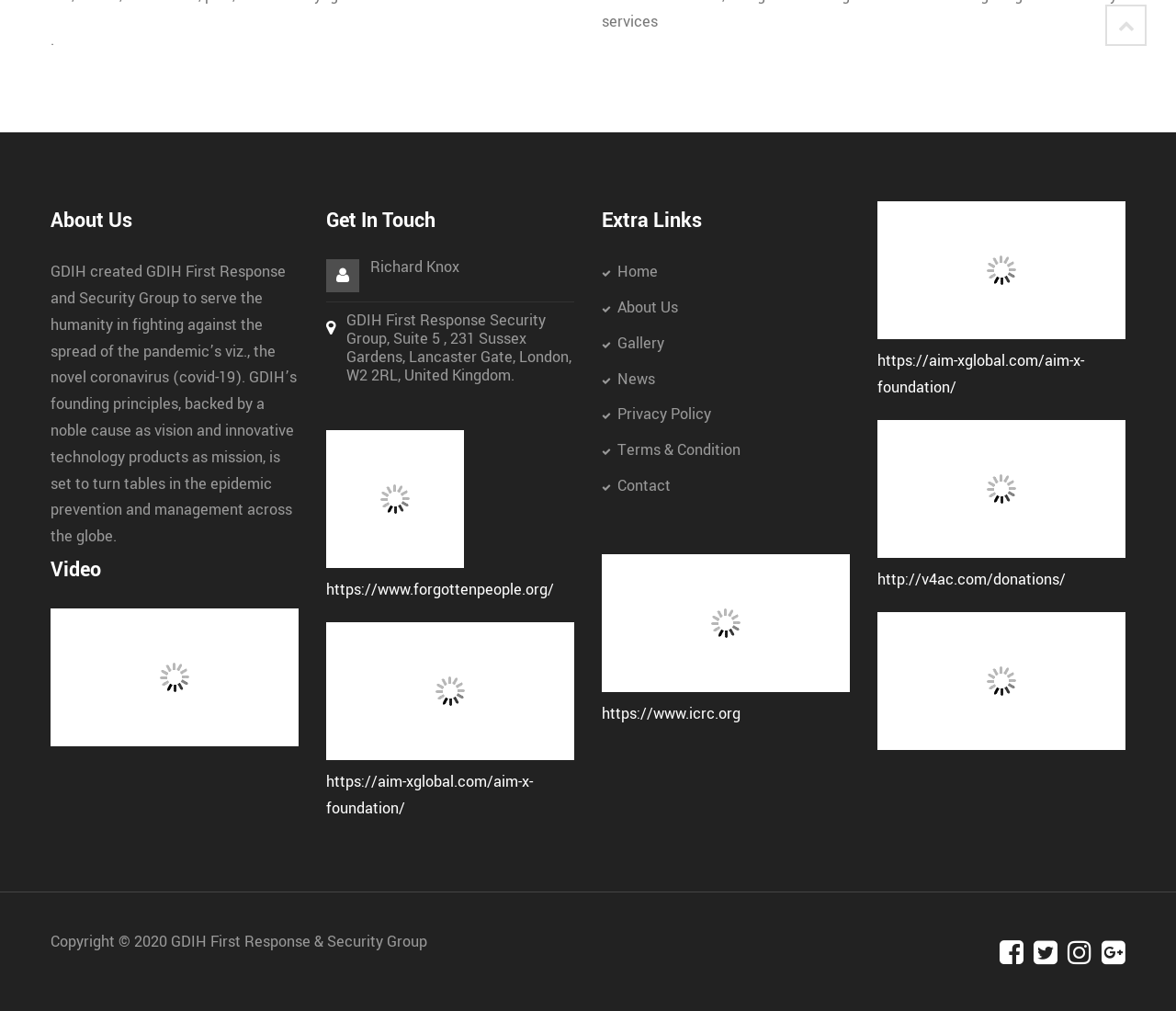What is the address of GDIH First Response Security Group?
Please provide a single word or phrase in response based on the screenshot.

Suite 5, 231 Sussex Gardens, Lancaster Gate, London, W2 2RL, United Kingdom